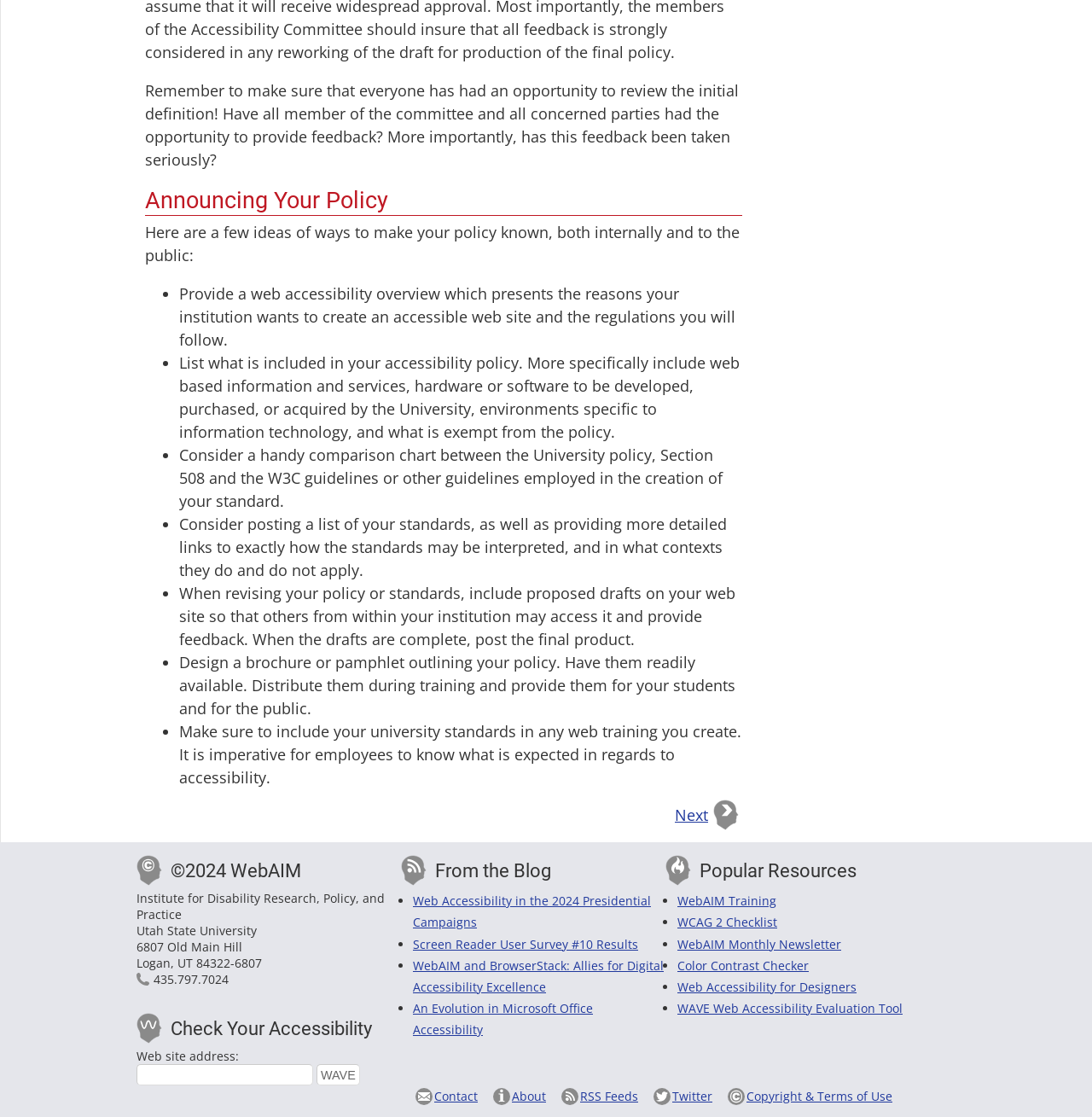With reference to the image, please provide a detailed answer to the following question: What is the topic of the blog post 'Web Accessibility in the 2024 Presidential Campaigns'?

The webpage's 'From the Blog' section lists several blog post links, including 'Web Accessibility in the 2024 Presidential Campaigns', which suggests that the topic of the blog post is the role of web accessibility in the 2024 presidential campaigns.